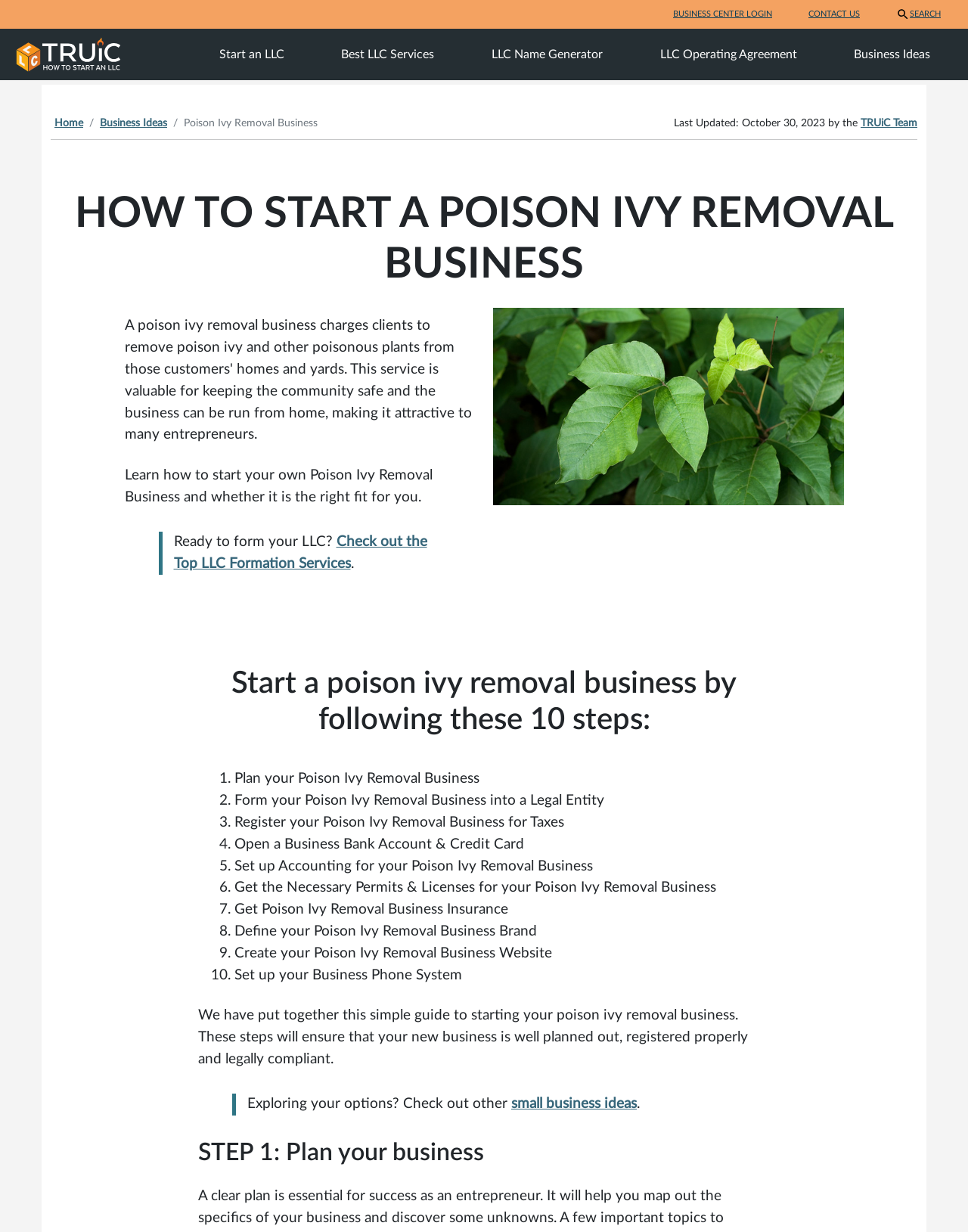Identify the bounding box coordinates for the UI element mentioned here: "LLC Operating Agreement". Provide the coordinates as four float values between 0 and 1, i.e., [left, top, right, bottom].

[0.669, 0.037, 0.836, 0.052]